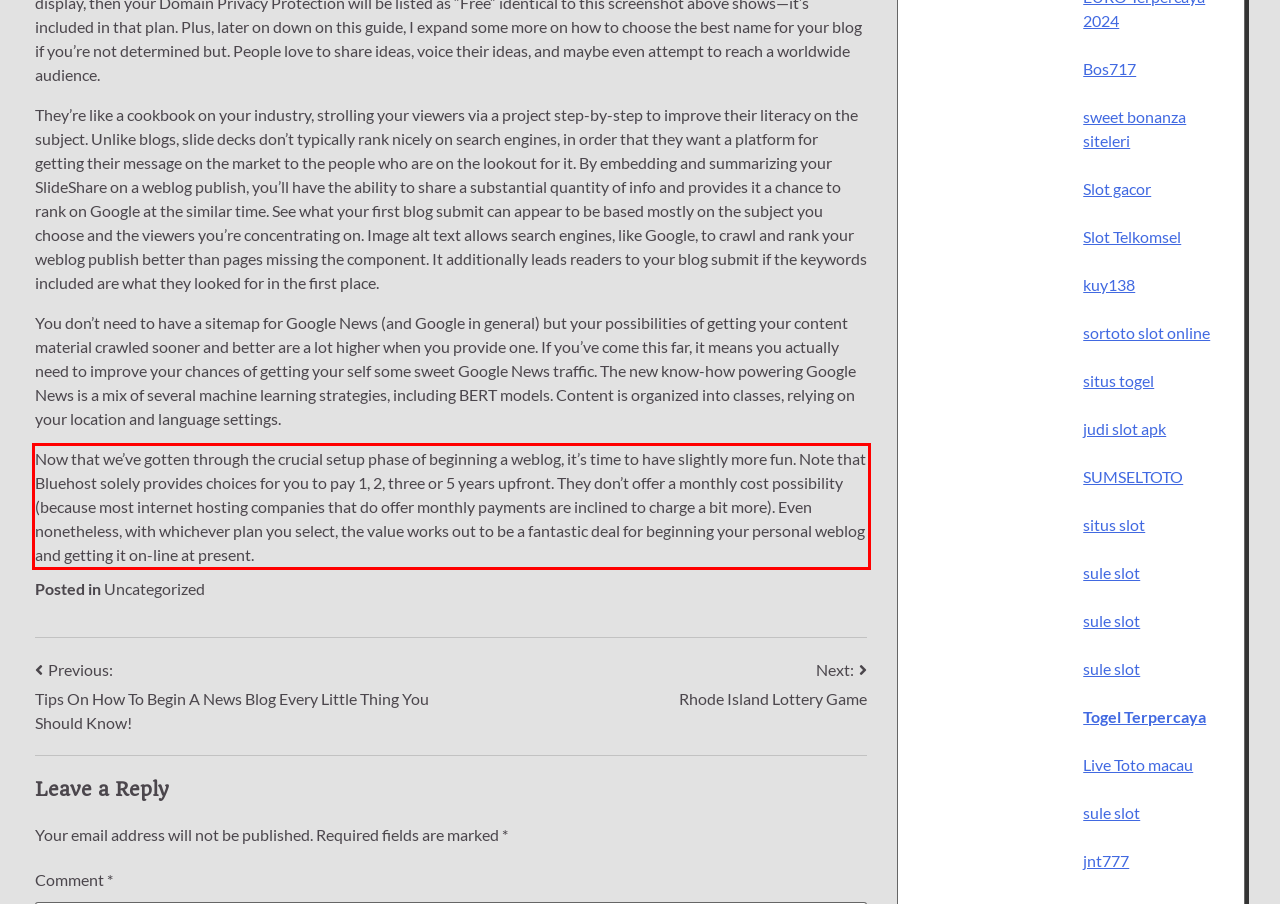From the given screenshot of a webpage, identify the red bounding box and extract the text content within it.

Now that we’ve gotten through the crucial setup phase of beginning a weblog, it’s time to have slightly more fun. Note that Bluehost solely provides choices for you to pay 1, 2, three or 5 years upfront. They don’t offer a monthly cost possibility (because most internet hosting companies that do offer monthly payments are inclined to charge a bit more). Even nonetheless, with whichever plan you select, the value works out to be a fantastic deal for beginning your personal weblog and getting it on-line at present.